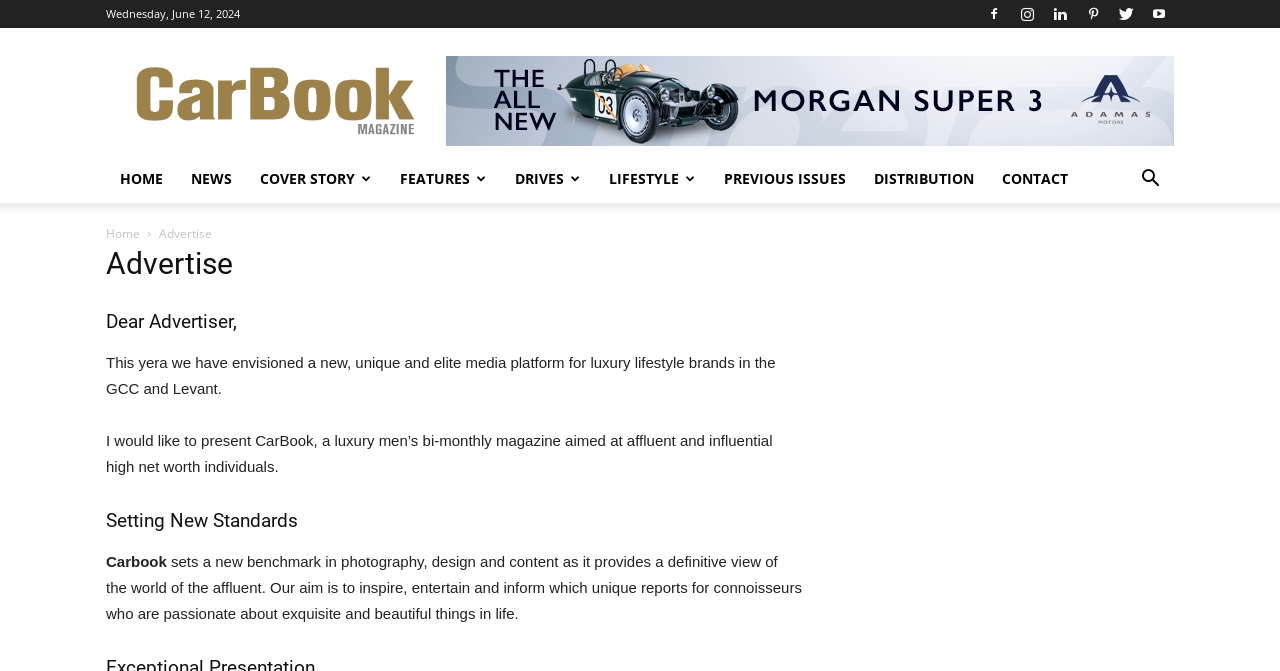How many social media links are present at the top right corner?
From the image, respond with a single word or phrase.

6